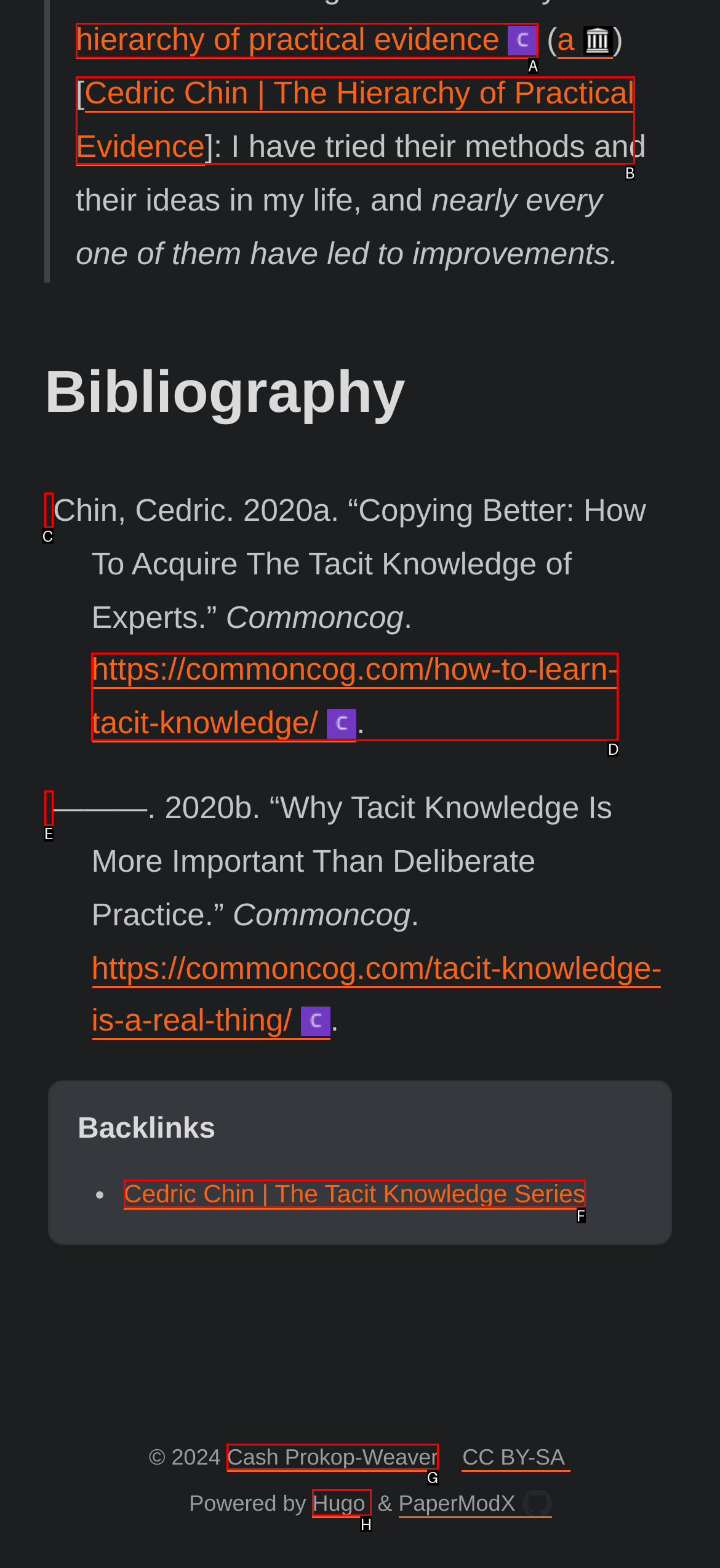Select the HTML element that needs to be clicked to perform the task: learn more about Hugo. Reply with the letter of the chosen option.

H